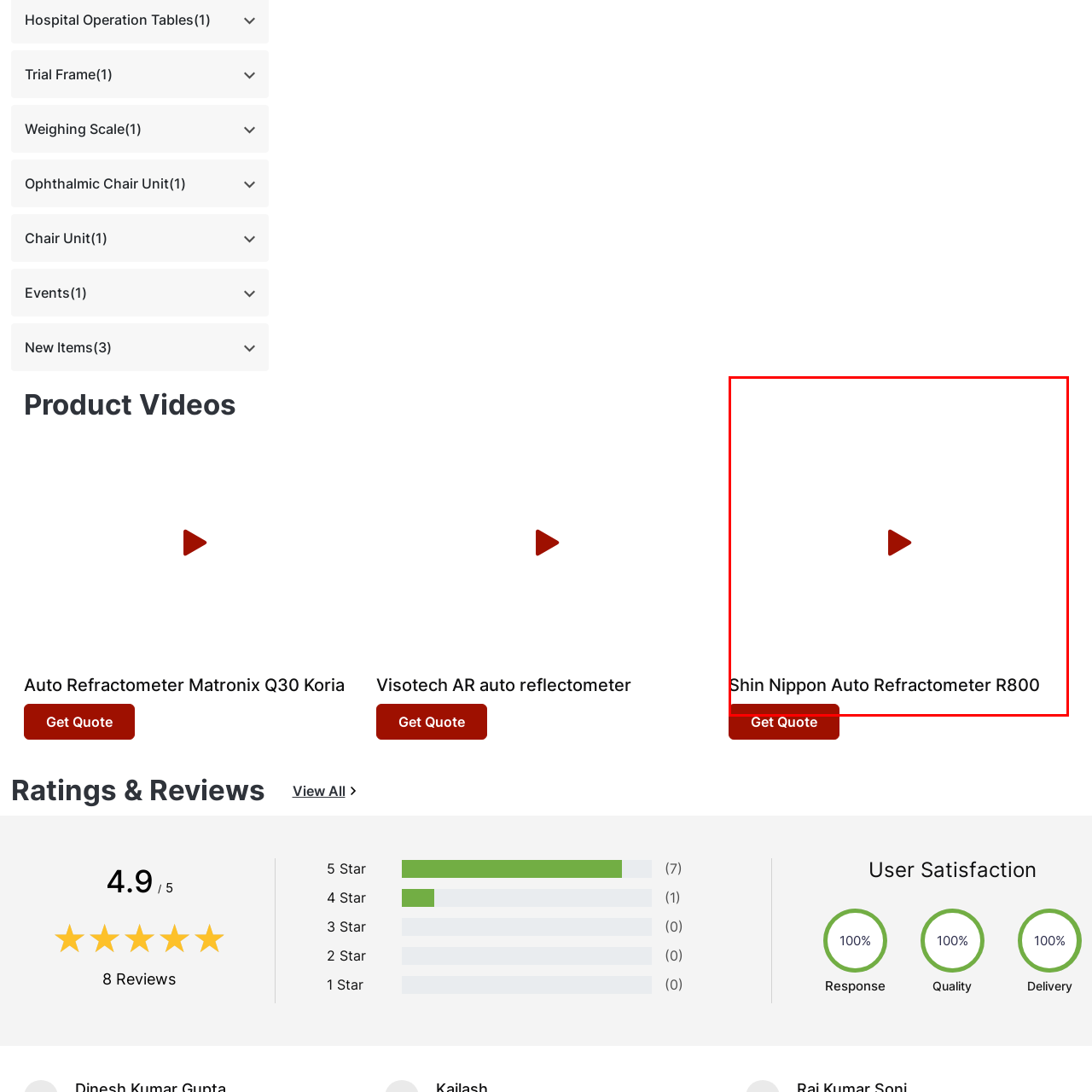Examine the portion of the image marked by the red rectangle, What is the purpose of the refractometer? Answer concisely using a single word or phrase.

Accurate refraction measurements